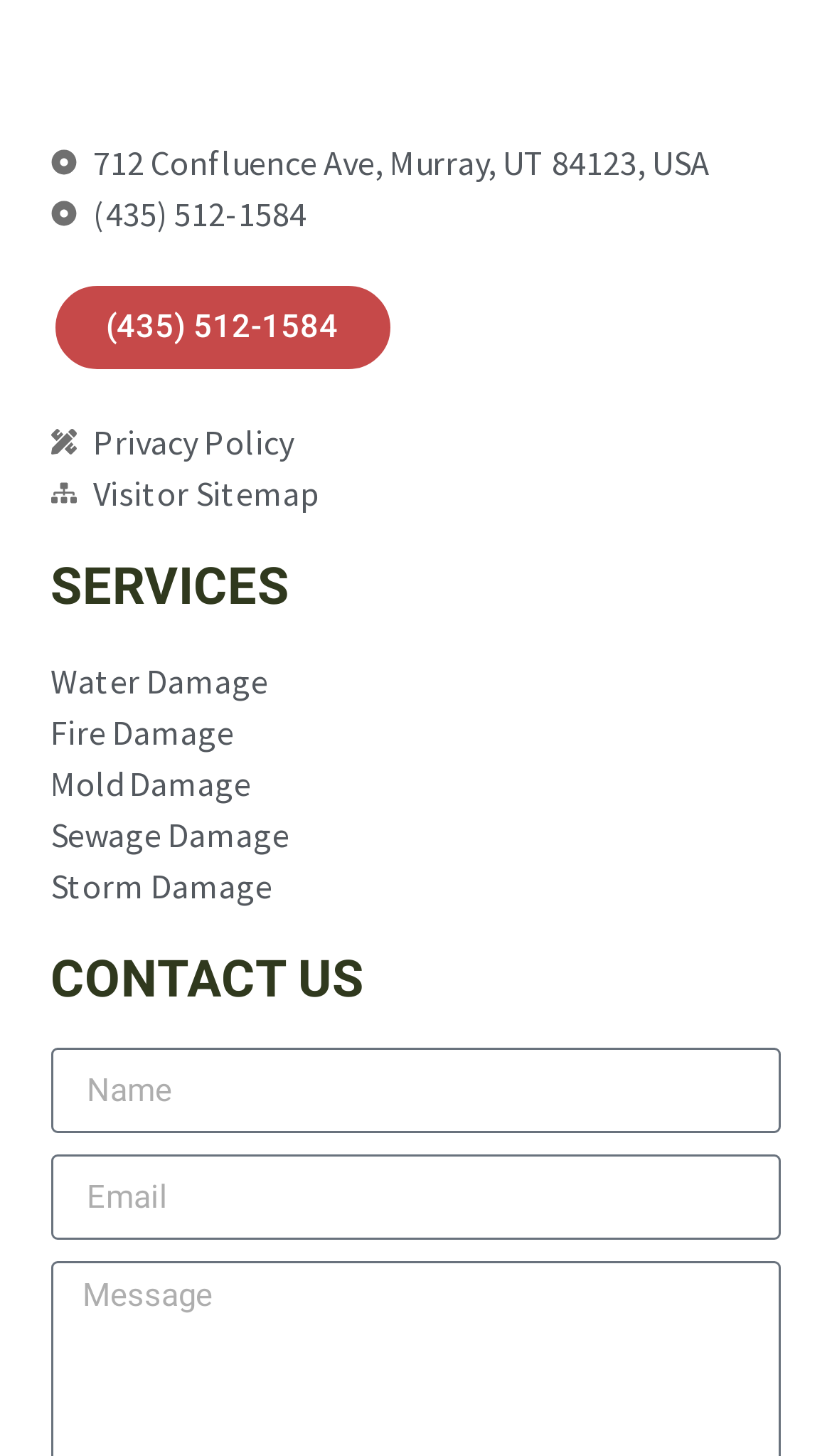Please identify the bounding box coordinates of the clickable area that will allow you to execute the instruction: "visit the privacy policy page".

[0.061, 0.286, 0.939, 0.321]